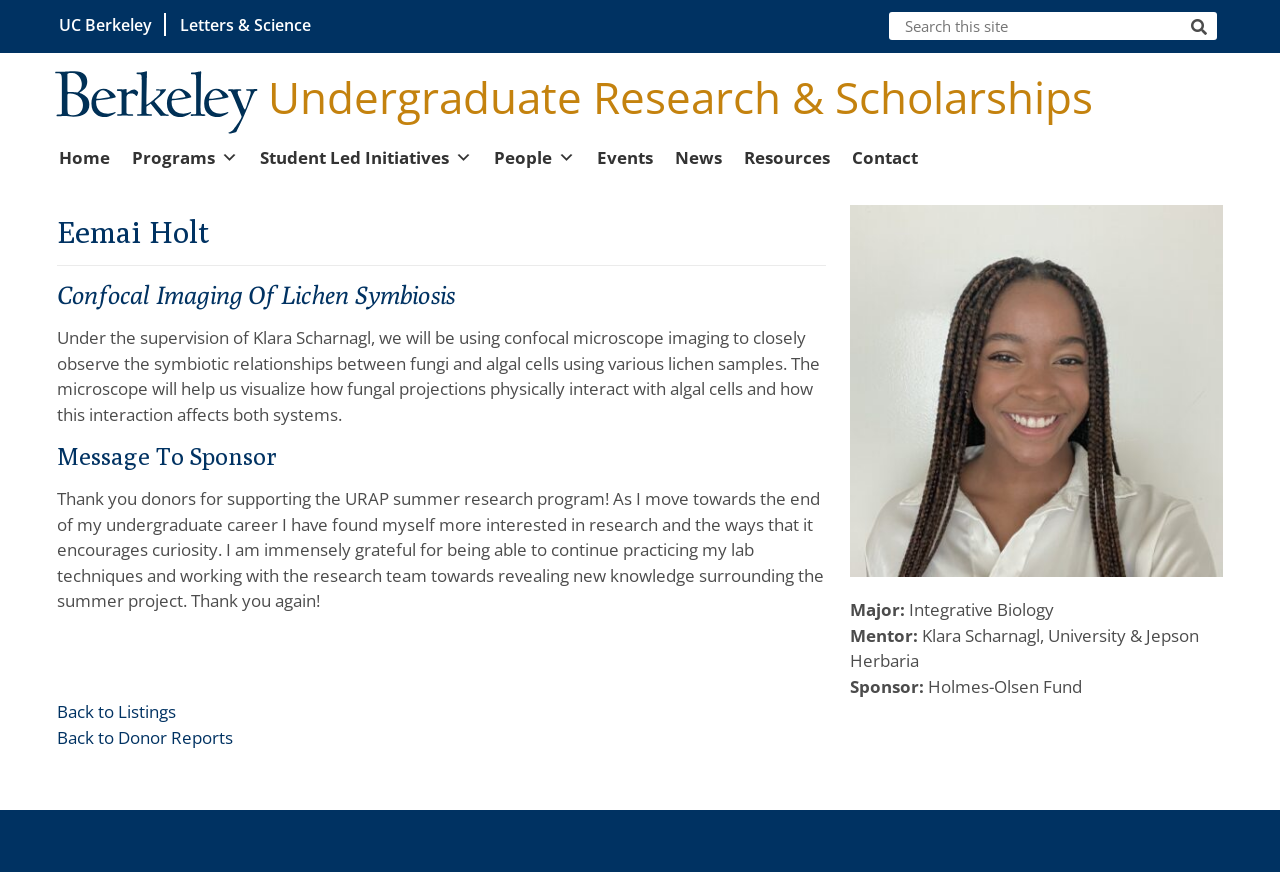What is the research project about?
Give a single word or phrase answer based on the content of the image.

Confocal imaging of lichen symbiosis